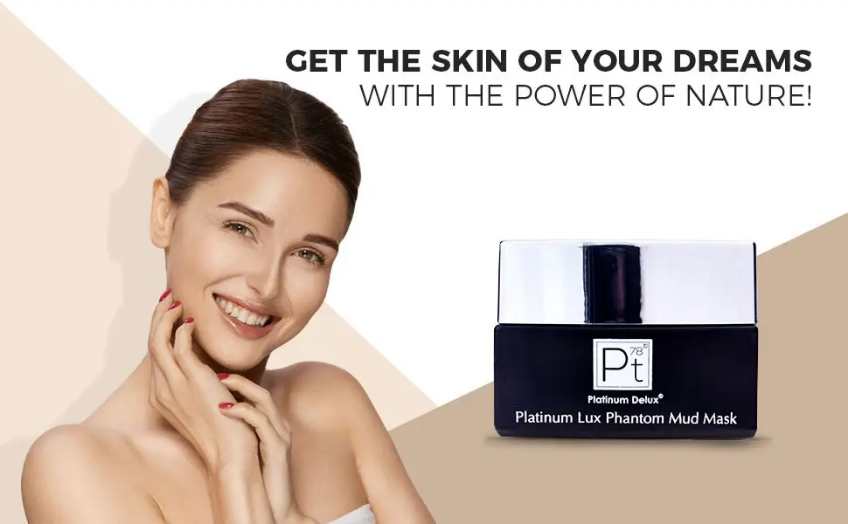What is the tone of the background in the image? Look at the image and give a one-word or short phrase answer.

Warm and inviting